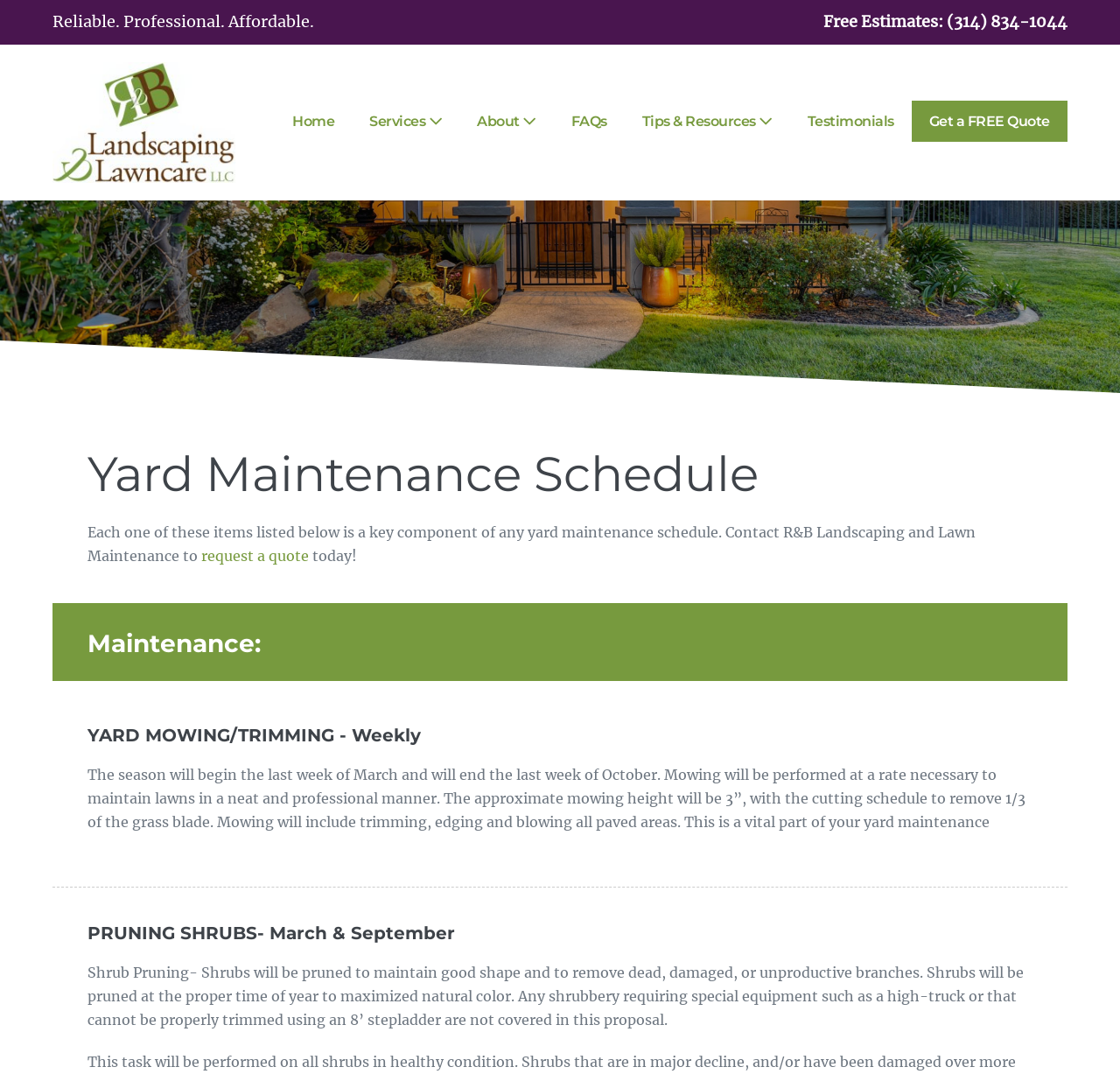Given the webpage screenshot and the description, determine the bounding box coordinates (top-left x, top-left y, bottom-right x, bottom-right y) that define the location of the UI element matching this description: request a quote

[0.18, 0.509, 0.276, 0.525]